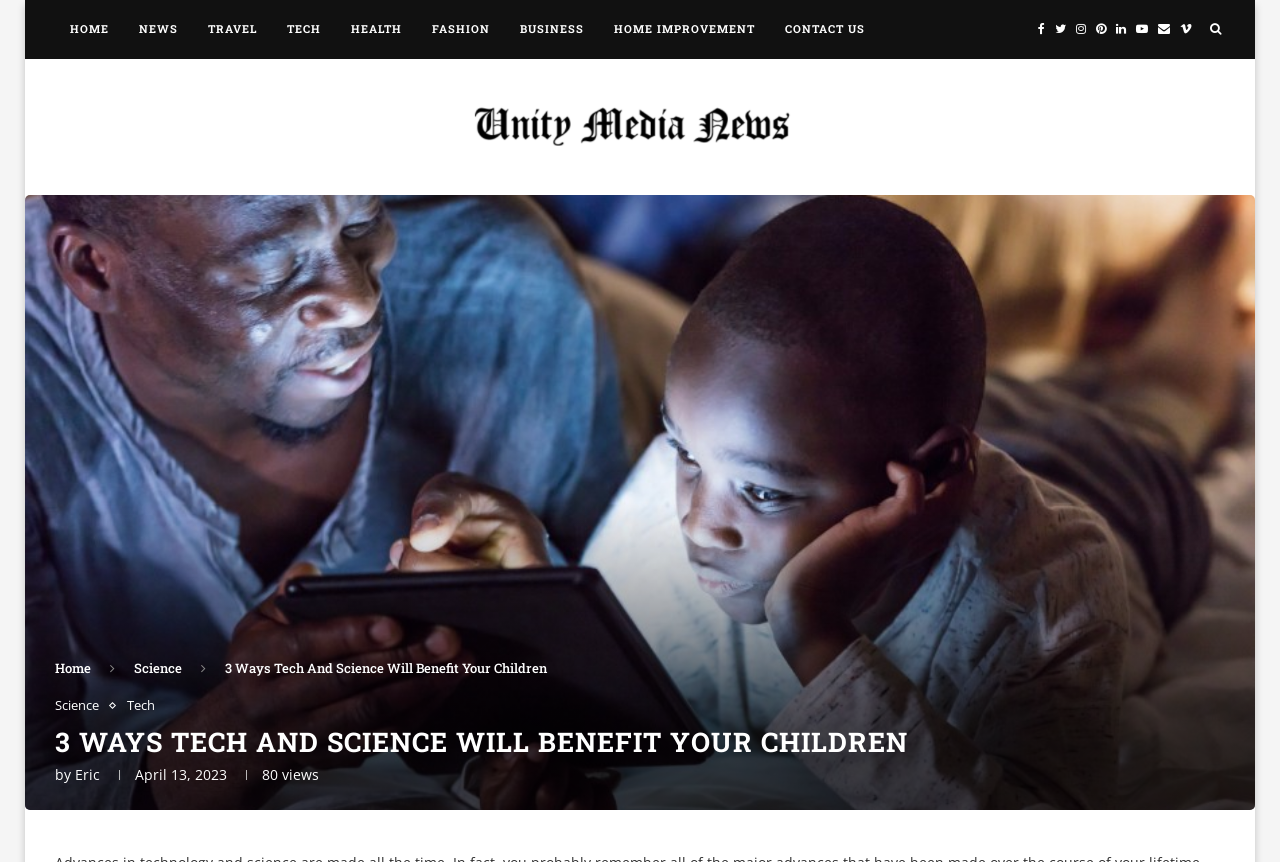Please analyze the image and give a detailed answer to the question:
How many views does the article have?

The view count of the article is displayed next to the byline section, and it shows that the article has 80 views.